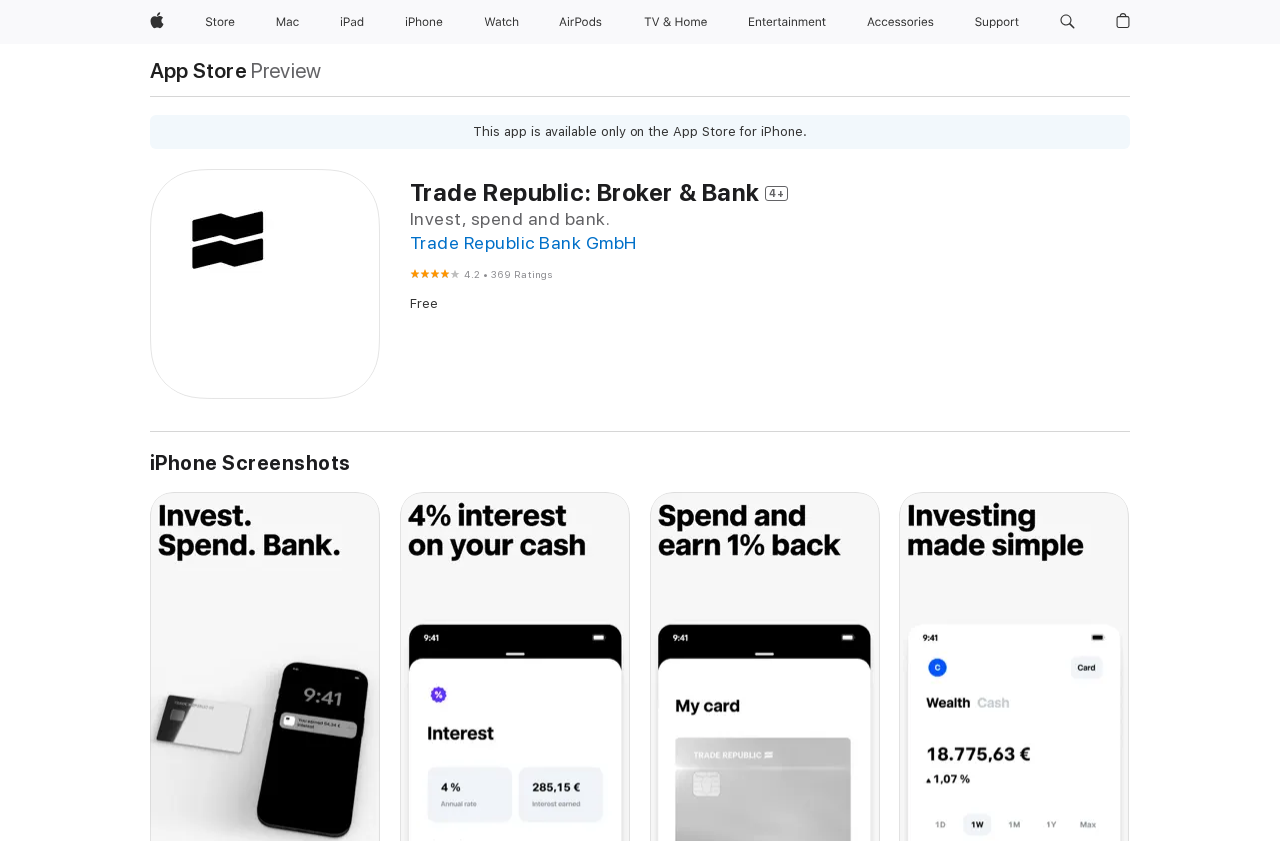Write an elaborate caption that captures the essence of the webpage.

The webpage is about the "Trade Republic: Broker & Bank" app on the App Store. At the top, there is a navigation menu with several links, including "Apple", "Store", "Mac", "iPad", "iPhone", "Watch", "AirPods", "TV and Home", "Entertainment", "Accessories", and "Support". Each link has a corresponding image and a button to expand the menu.

Below the navigation menu, there is a link to the "App Store" and a static text "Preview". An alert message is displayed, stating that "This app is available only on the App Store for iPhone."

The main content of the page is about the "Trade Republic: Broker & Bank" app. There is a header section with three headings: "Trade Republic: Broker & Bank 4+", "Invest, spend and bank.", and "Trade Republic Bank GmbH". The third heading is also a link to the bank's website.

Below the header section, there is a rating section with a figure showing 4.2 out of 5 stars, along with the number of ratings, which is 369. The app's price is listed as "Free".

Finally, there is a section titled "iPhone Screenshots", which likely contains images of the app's screenshots on an iPhone.